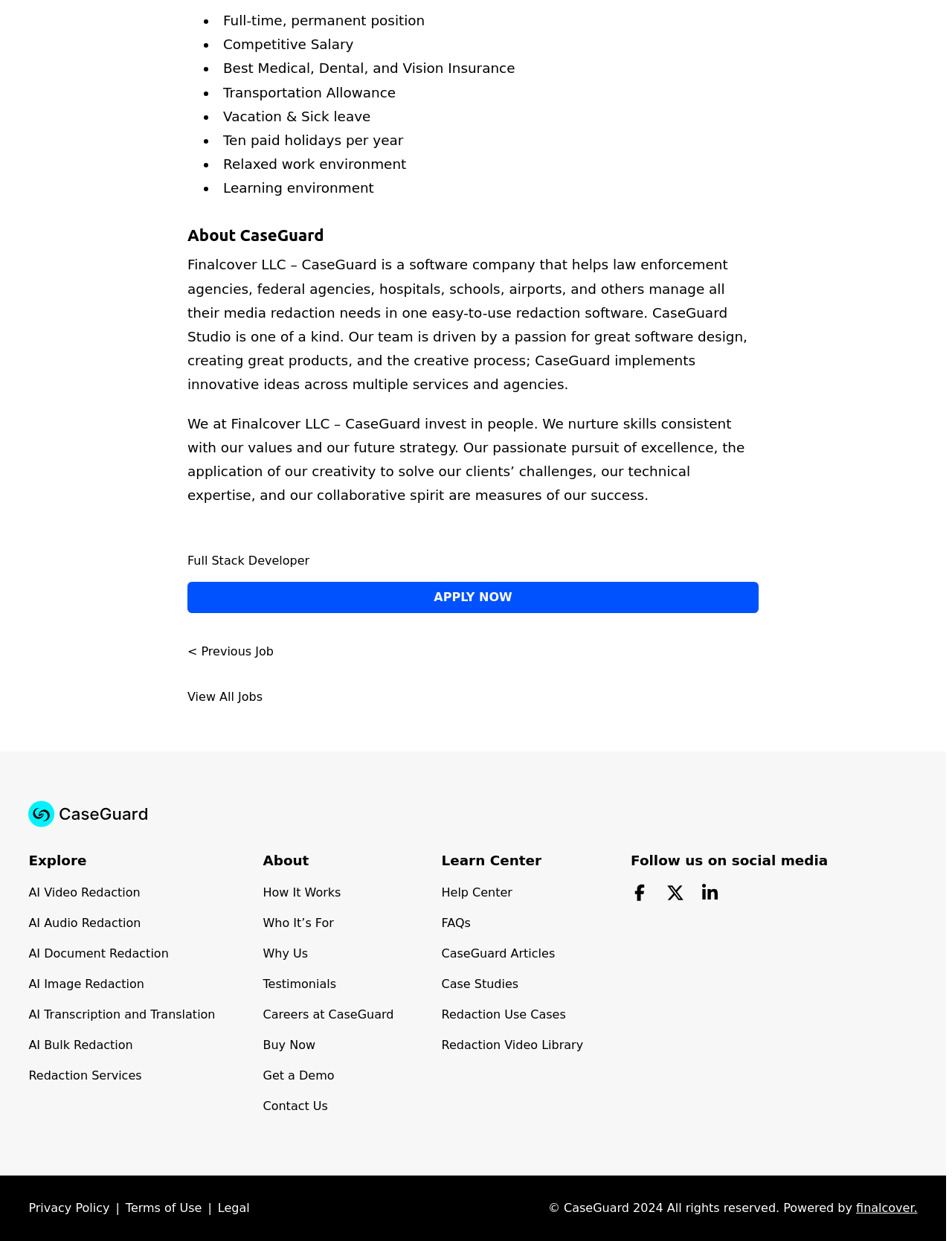Pinpoint the bounding box coordinates of the element you need to click to execute the following instruction: "Go to CaseGuard home page". The bounding box should be represented by four float numbers between 0 and 1, in the format [left, top, right, bottom].

[0.03, 0.644, 0.964, 0.668]